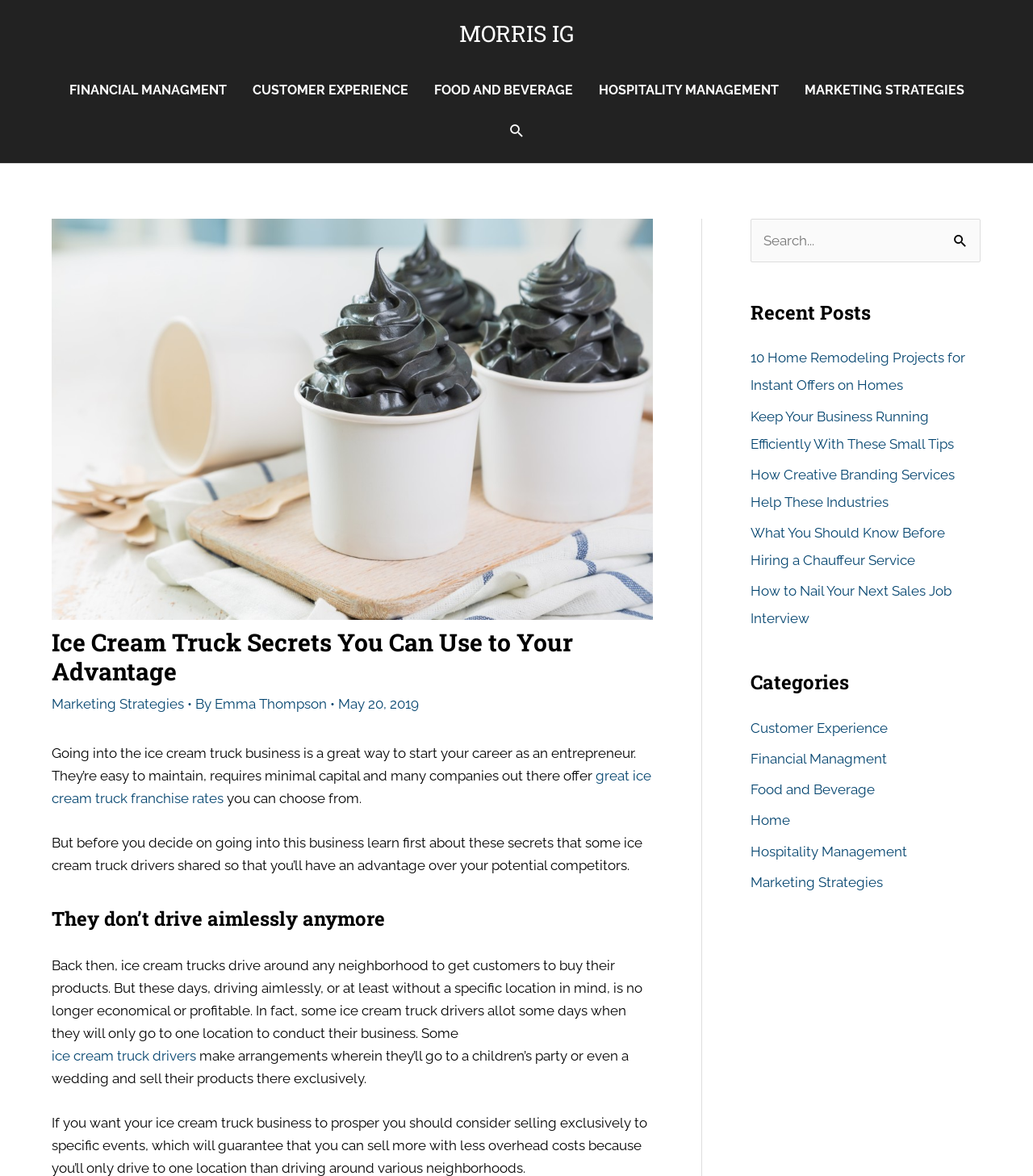What is the author of the article?
Identify the answer in the screenshot and reply with a single word or phrase.

Emma Thompson